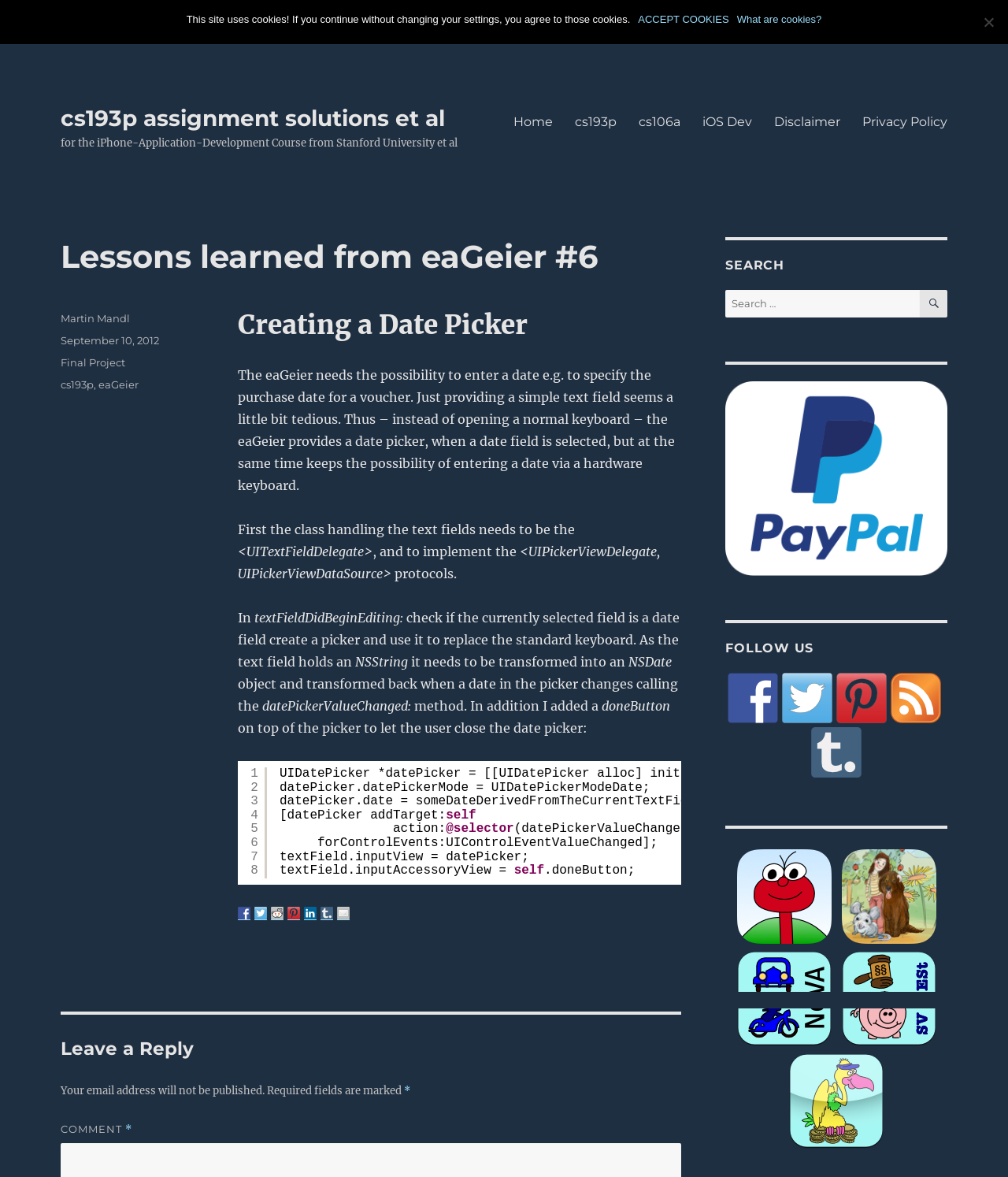Mark the bounding box of the element that matches the following description: "September 10, 2012July 24, 2016".

[0.06, 0.284, 0.158, 0.295]